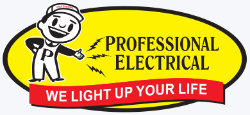Produce a meticulous caption for the image.

The image features a vibrant logo for "Professional Electrical," showcasing a cartoon character in a playful pose. The character is depicted wearing a cap and overalls, wielding an electrical tool, symbolizing expertise in the electrical field. The logo is set against a bright yellow oval background that emphasizes the brand's name, "PROFESSIONAL ELECTRICAL," prominently displayed in bold lettering. Beneath the brand name, a striking red banner reads, "WE LIGHT UP YOUR LIFE," reinforcing the company's commitment to providing dependable electrical services. This eye-catching design effectively conveys professionalism and a friendly approach, making it an appealing representation of their business in the electrical industry.